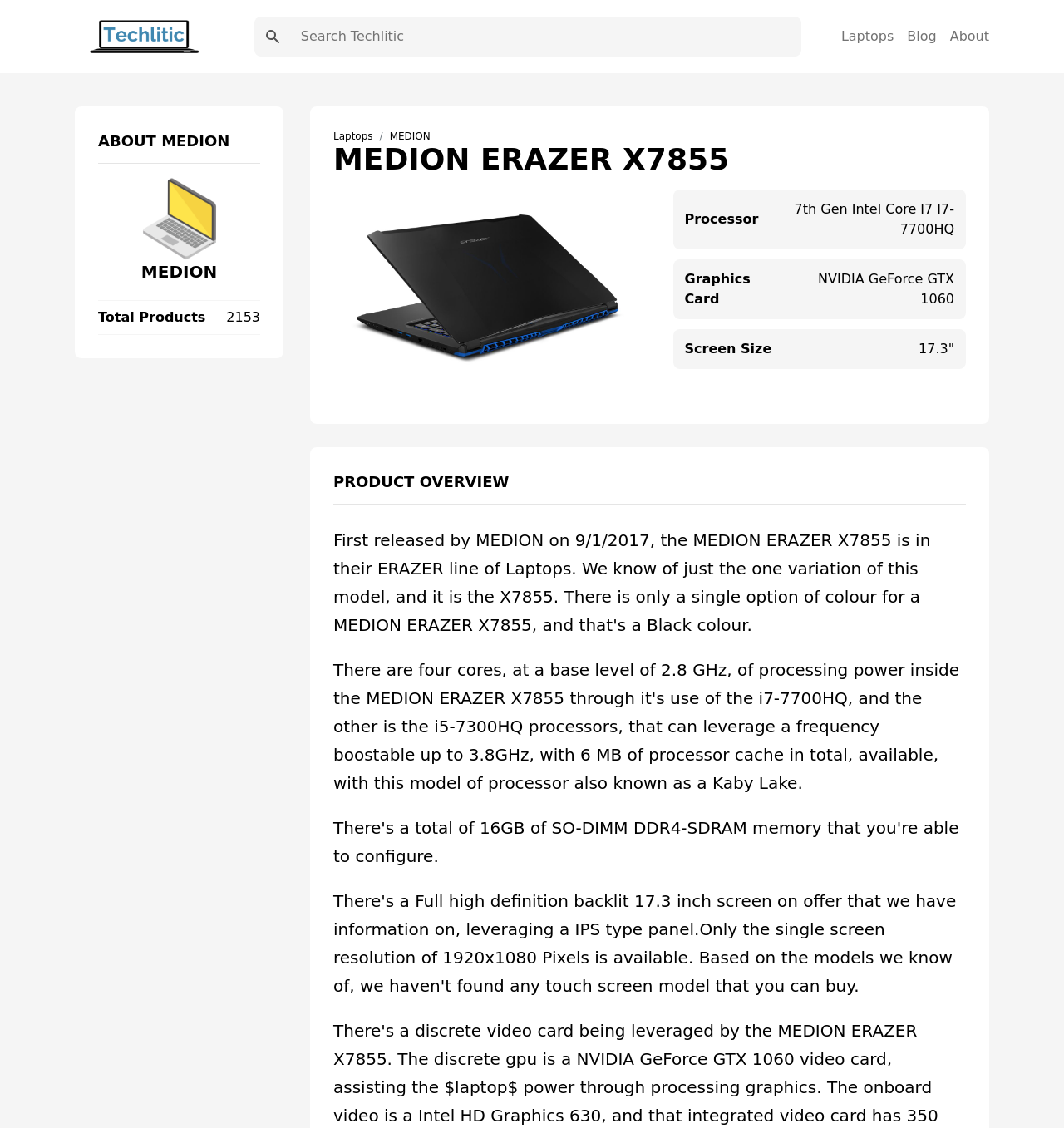Predict the bounding box coordinates for the UI element described as: "MEDION". The coordinates should be four float numbers between 0 and 1, presented as [left, top, right, bottom].

[0.133, 0.232, 0.204, 0.25]